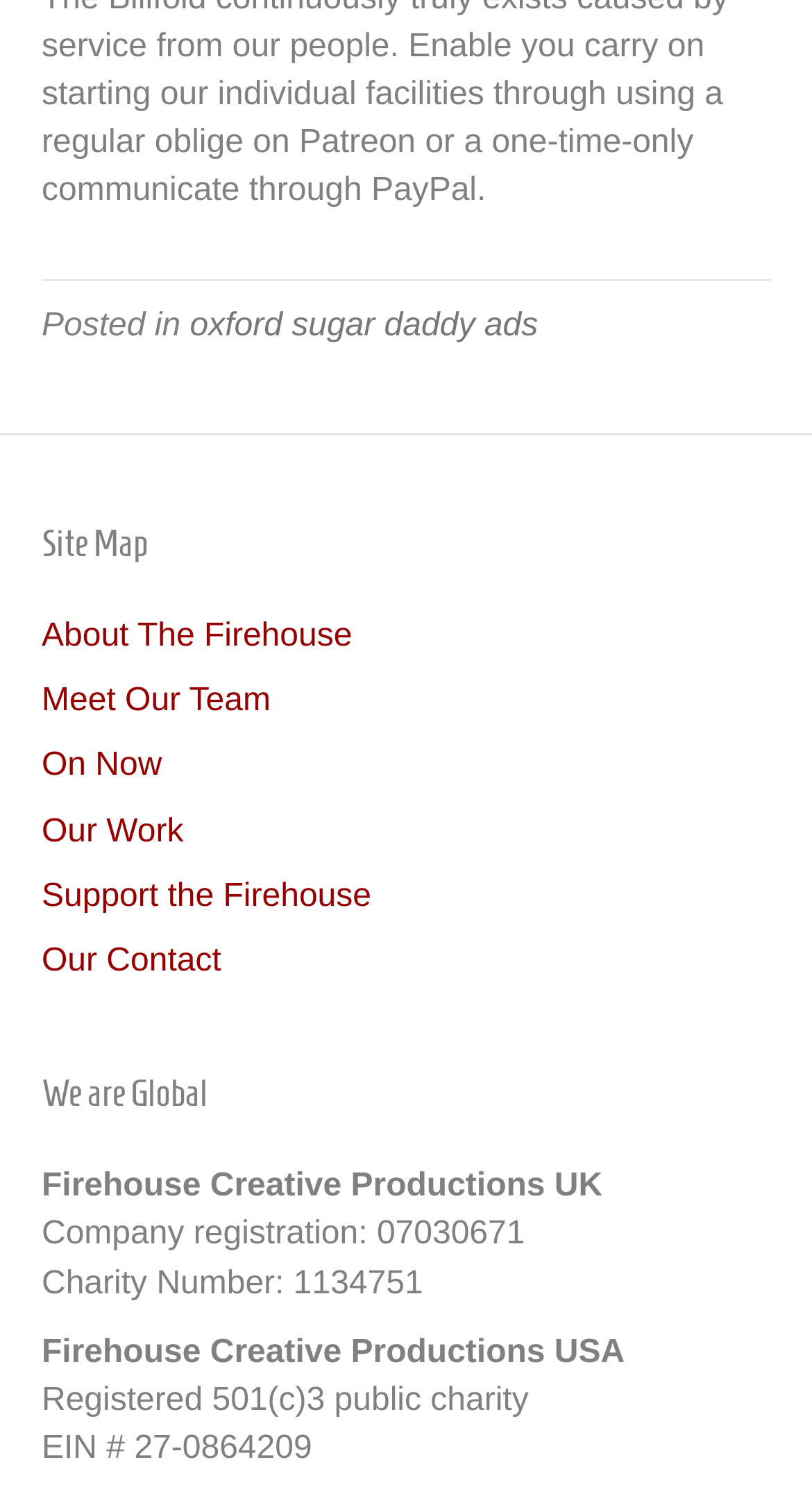Reply to the question below using a single word or brief phrase:
What is the name of the website?

Firehouse Creative Productions